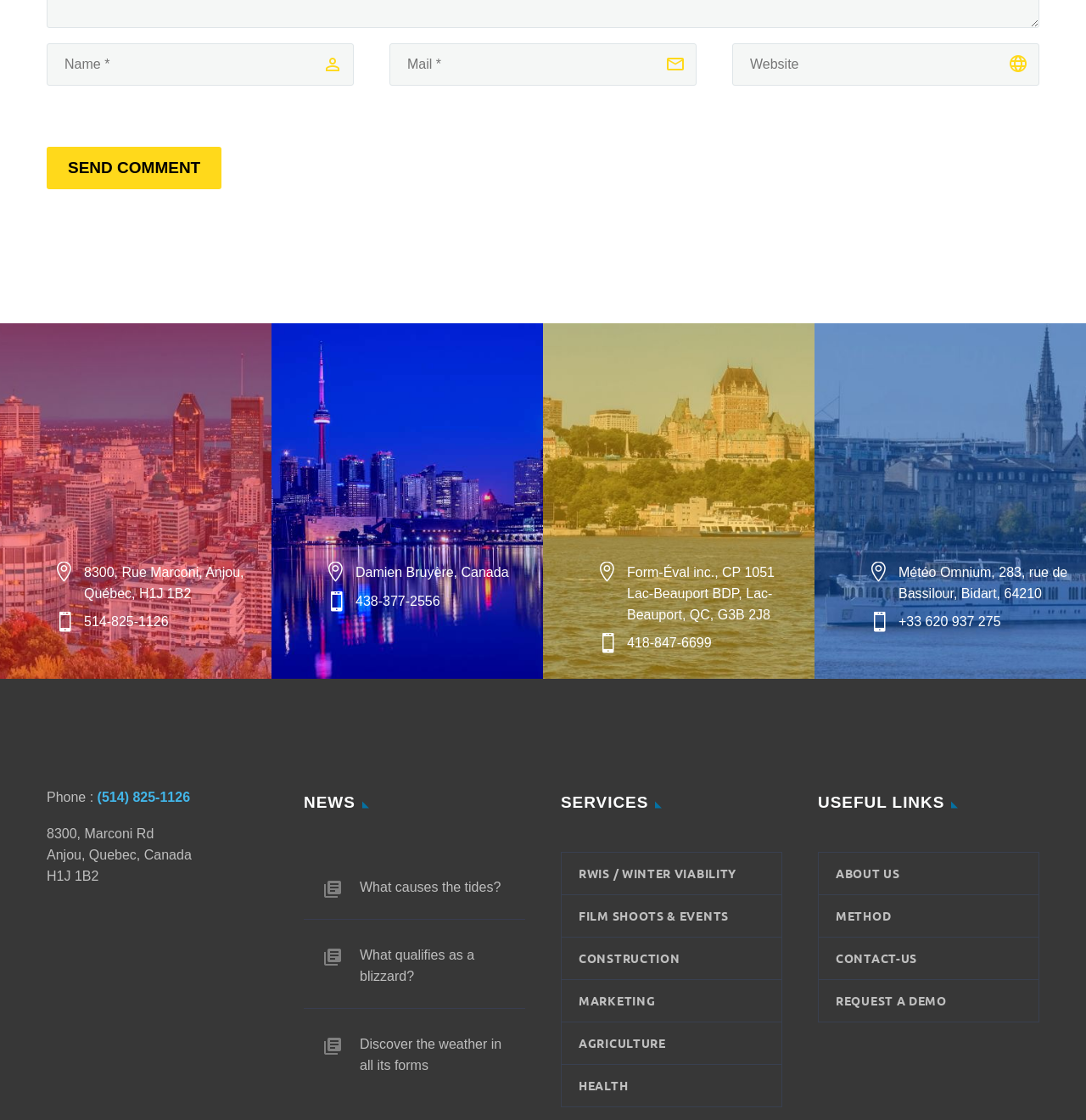How many news links are listed on this webpage?
Use the information from the screenshot to give a comprehensive response to the question.

I counted the number of news links listed on the webpage, which are 'What causes the tides?', 'What qualifies as a blizzard?', and 'Discover the weather in all its forms'. There are three news links in total.